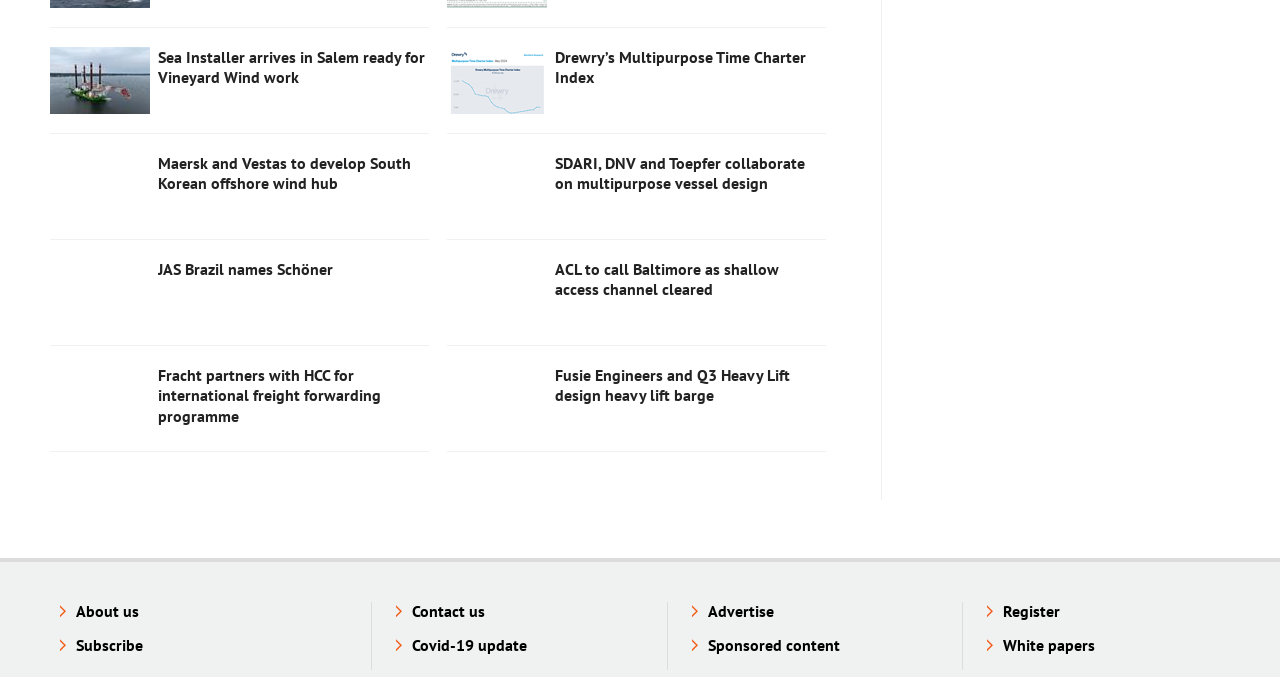Where is the 'About us' link located?
Look at the image and respond with a one-word or short-phrase answer.

Bottom left